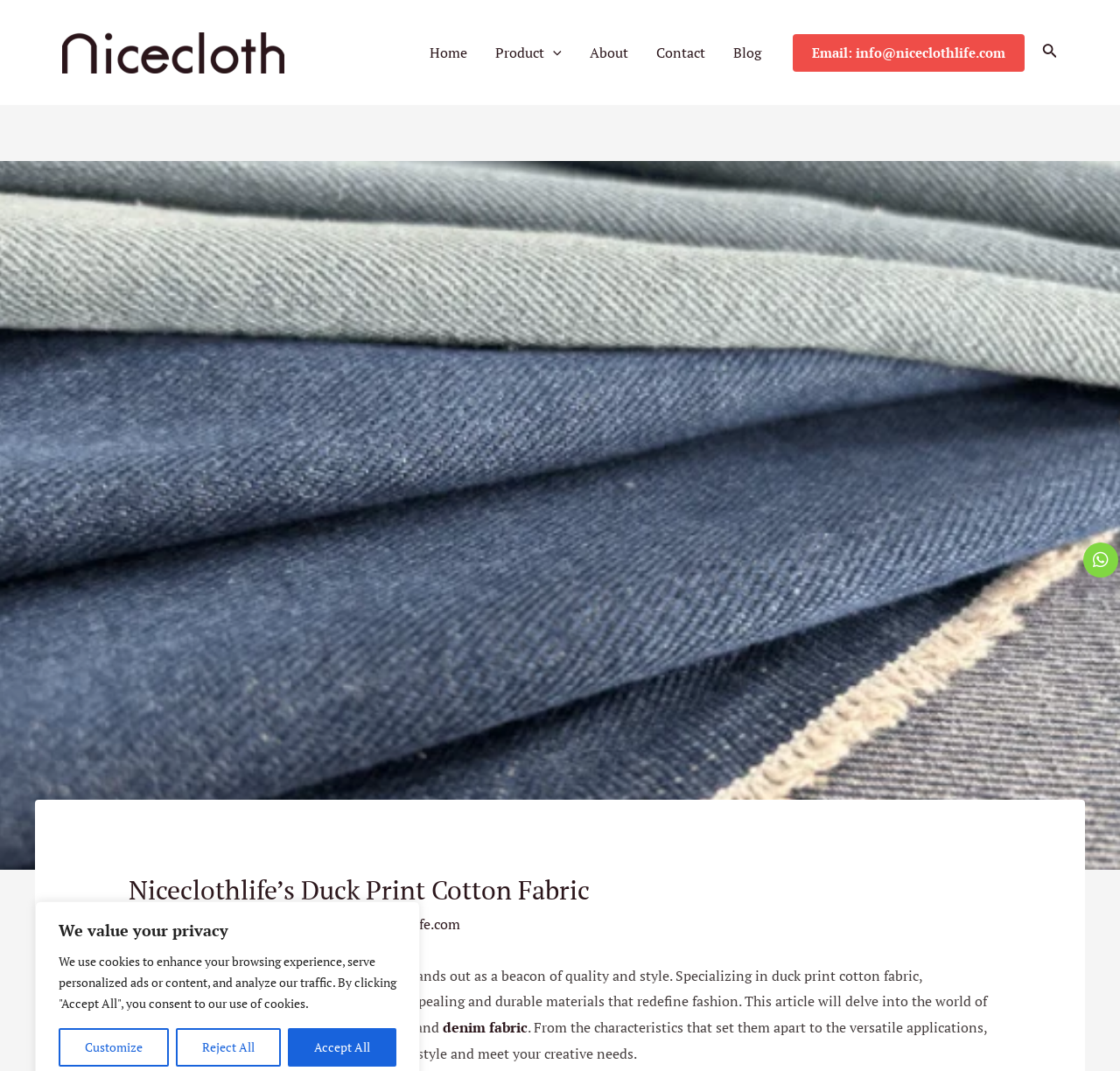Provide the bounding box coordinates for the specified HTML element described in this description: "Email: info@niceclothlife.com". The coordinates should be four float numbers ranging from 0 to 1, in the format [left, top, right, bottom].

[0.708, 0.031, 0.915, 0.067]